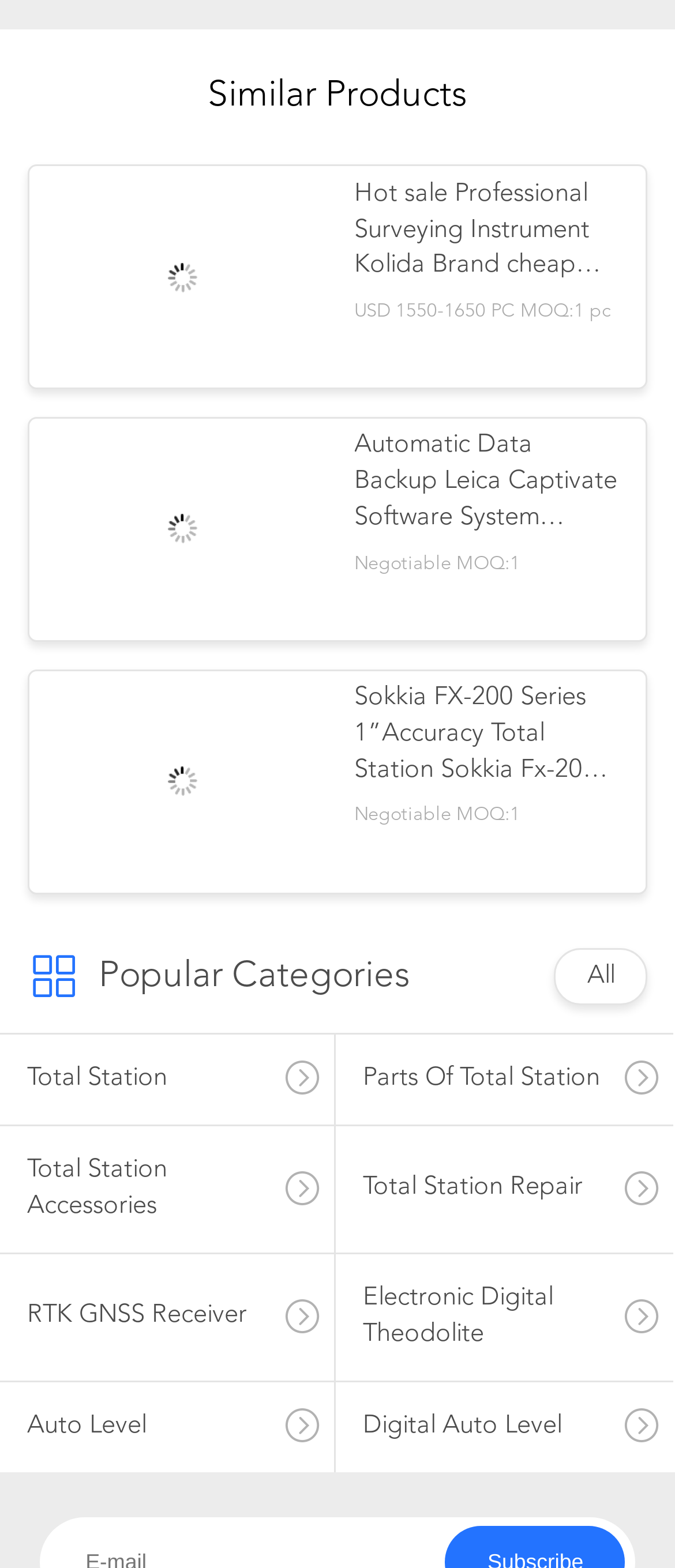What is the purpose of the 'CHAT' links?
Refer to the screenshot and respond with a concise word or phrase.

To contact the seller